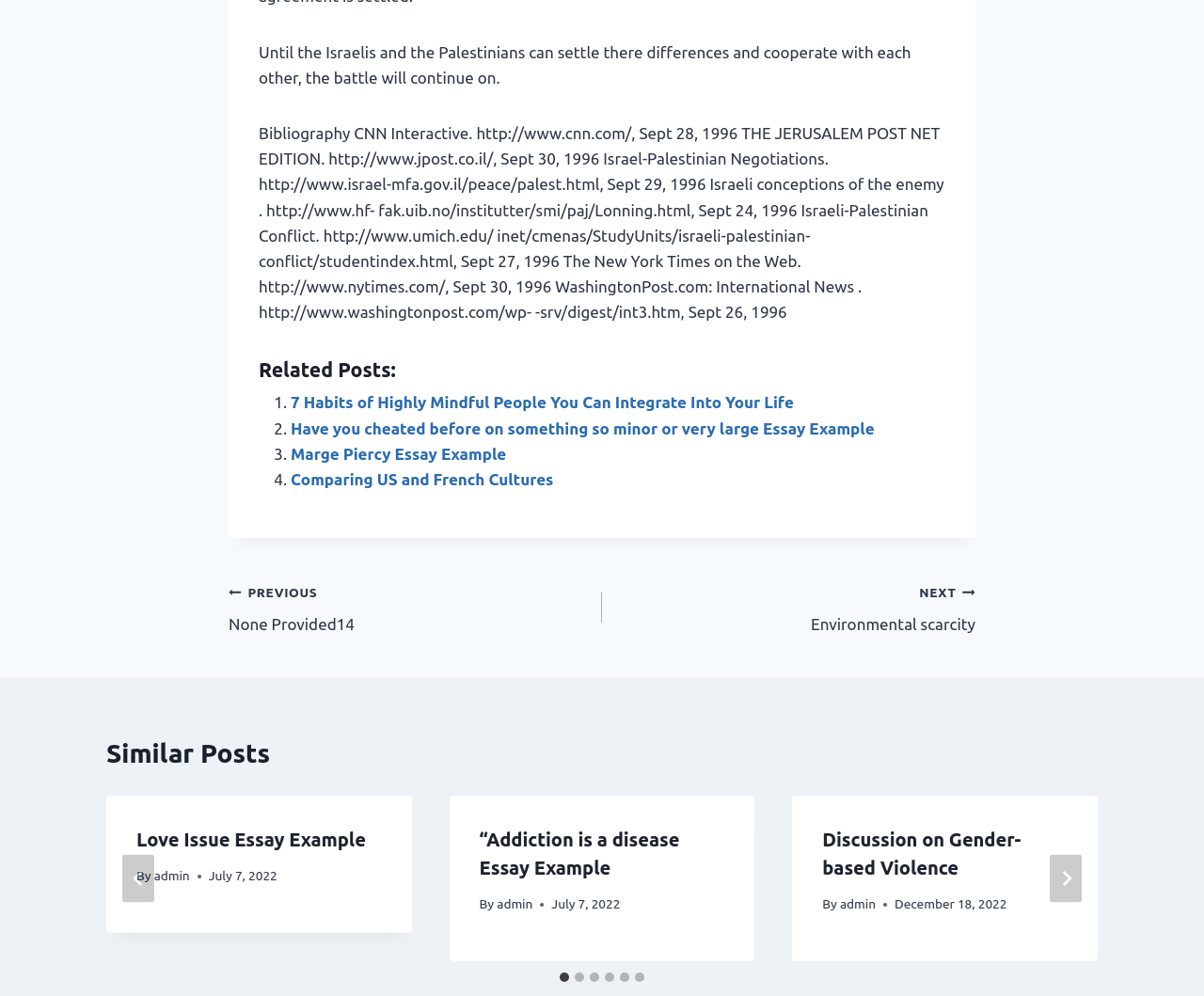Find the bounding box coordinates of the clickable area that will achieve the following instruction: "Select the '2 of 6' slide".

[0.373, 0.798, 0.627, 0.965]